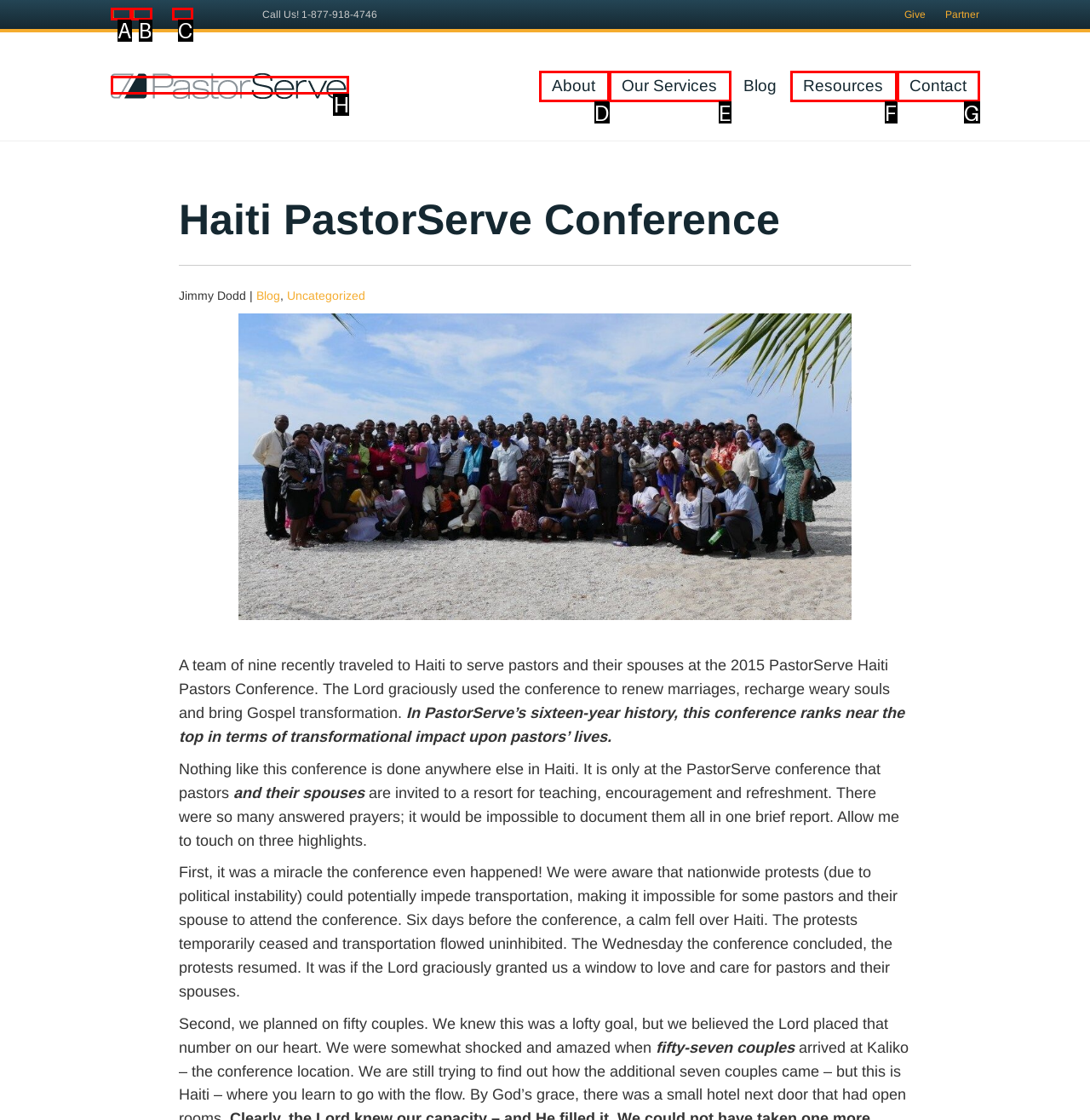Which option should be clicked to execute the following task: Learn about PastorServe? Respond with the letter of the selected option.

H